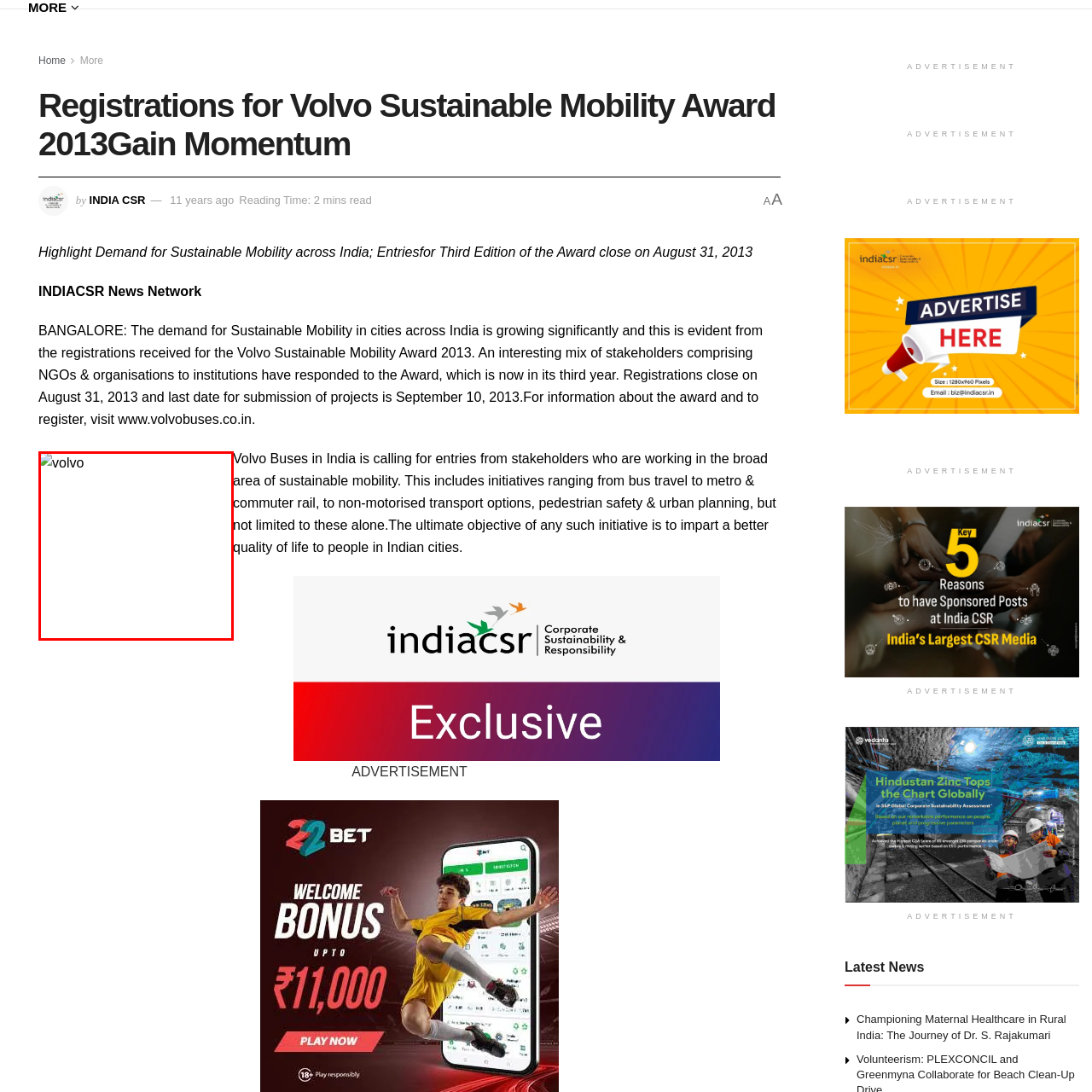Inspect the section within the red border, What is the theme of the 'Volvo Sustainable Mobility Award 2013'? Provide a one-word or one-phrase answer.

Sustainable transportation solutions